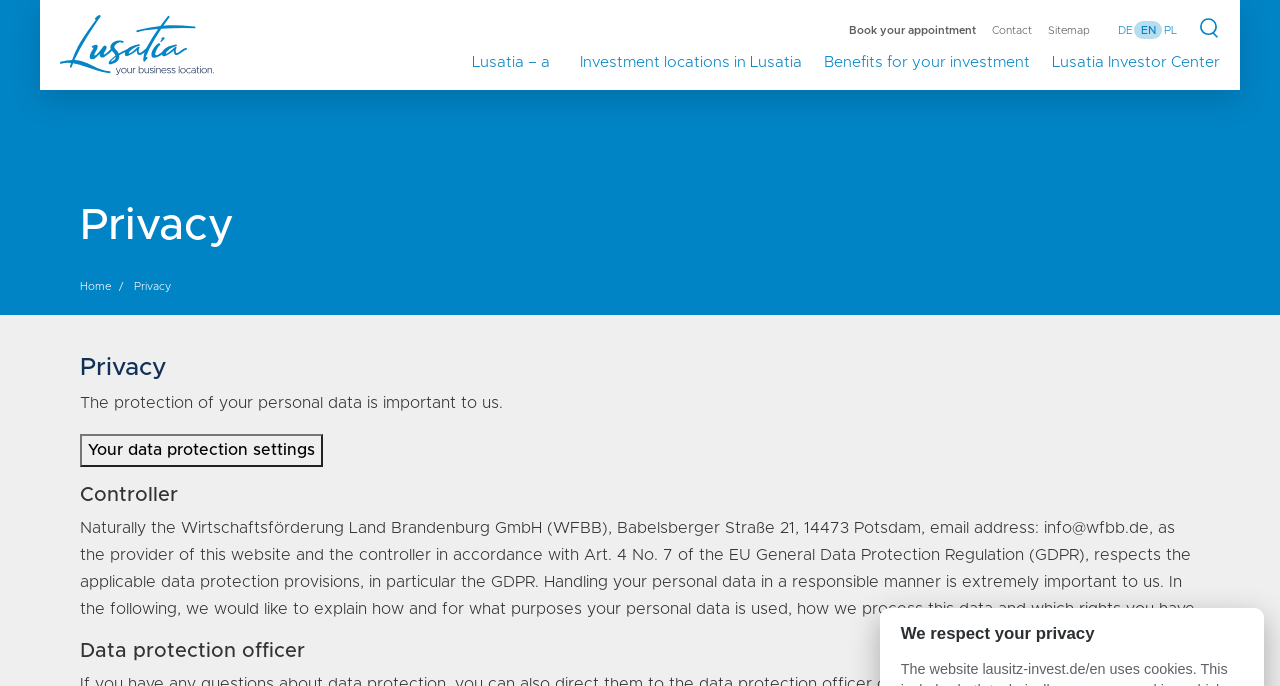Determine the bounding box coordinates of the element's region needed to click to follow the instruction: "Click the 'Book your appointment' link". Provide these coordinates as four float numbers between 0 and 1, formatted as [left, top, right, bottom].

[0.657, 0.022, 0.769, 0.069]